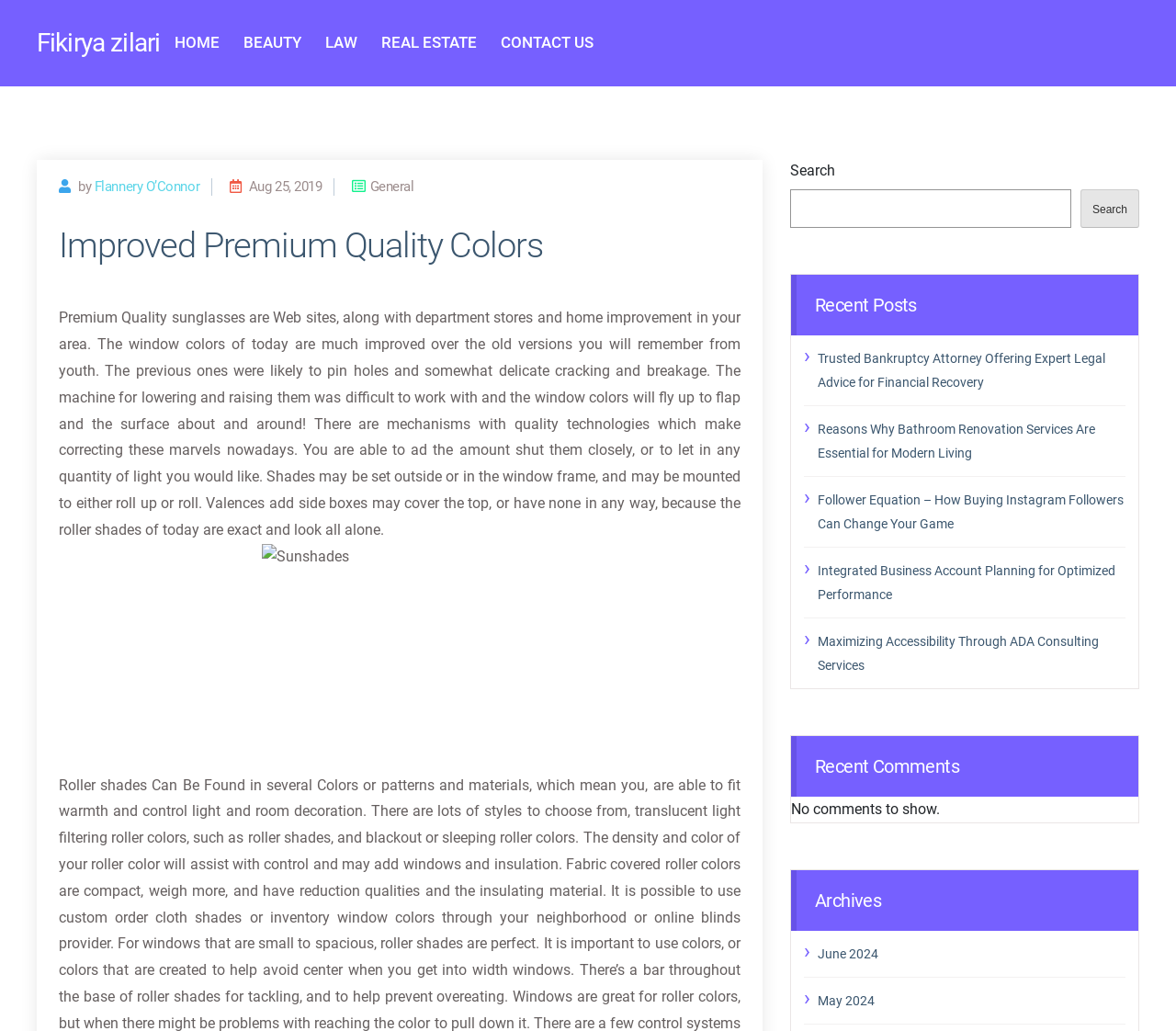What is the month of the earliest archive listed?
Based on the visual details in the image, please answer the question thoroughly.

I found the section 'Archives' on the webpage and examined the links listed underneath. The earliest archive listed is 'May 2024', so the answer is May 2024.